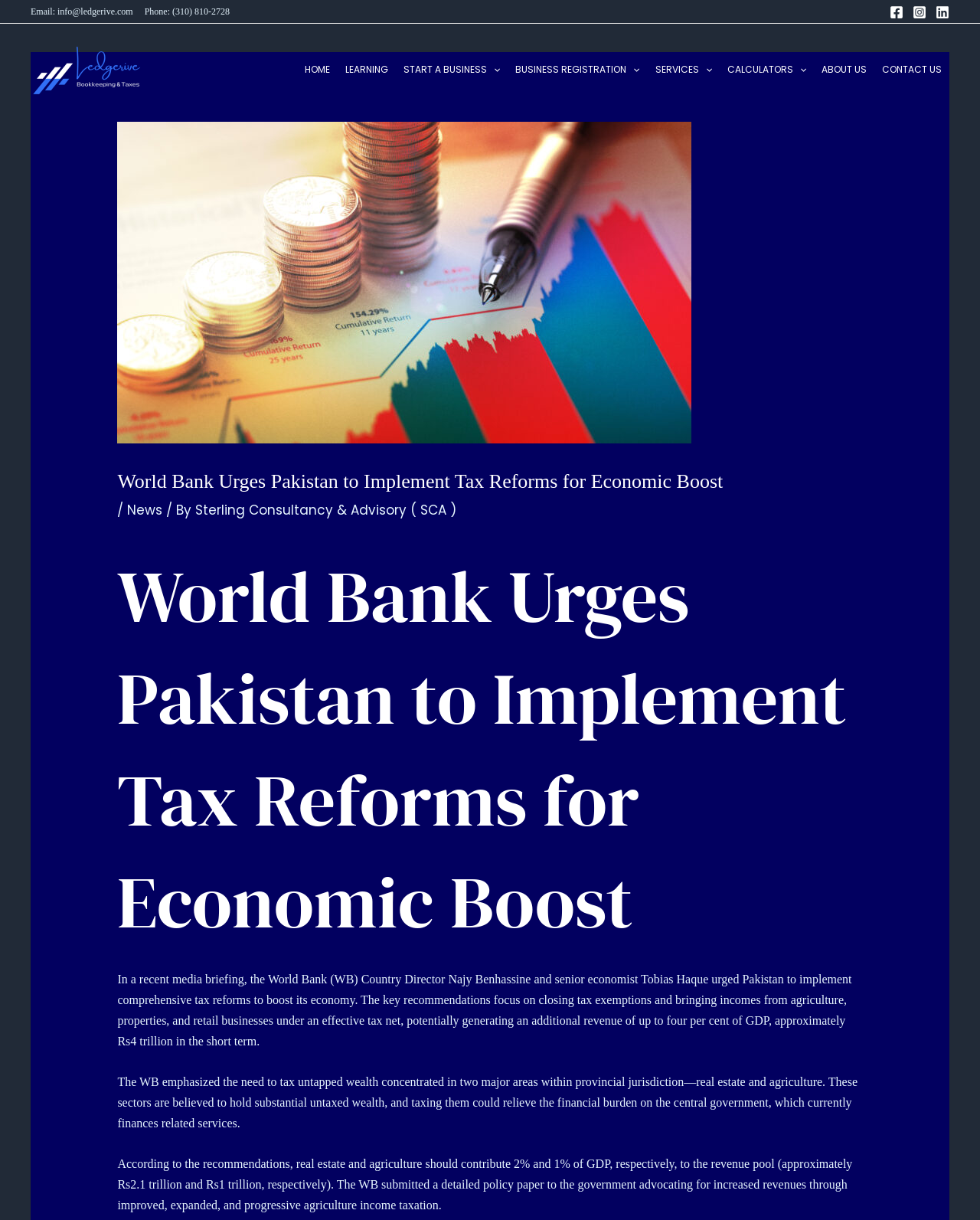What is the phone number of Sterling Consultancy and Advisory?
Please provide a single word or phrase answer based on the image.

(310) 810-2728